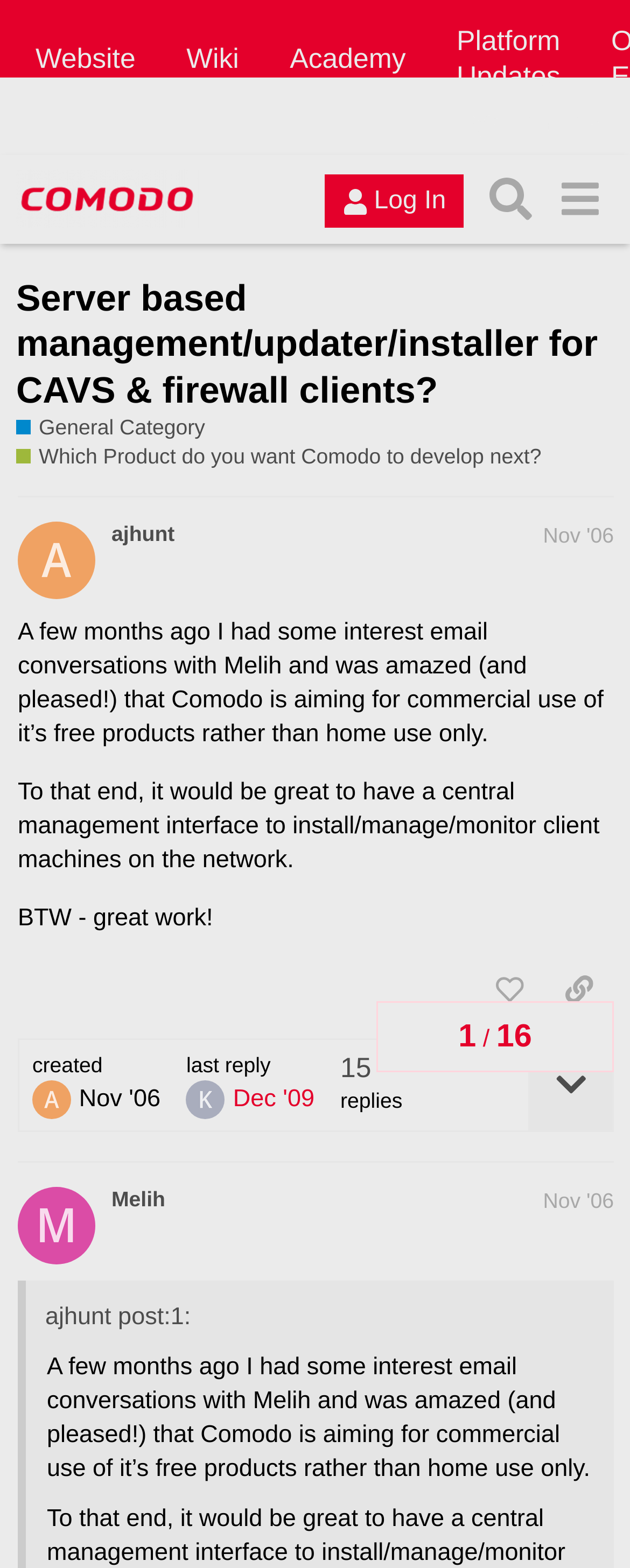What is the purpose of the button 'Log In'?
Look at the image and provide a detailed response to the question.

I found the answer by looking at the top navigation bar, where I saw a button with the text 'Log In', which suggests that it is used to log in to the forum.